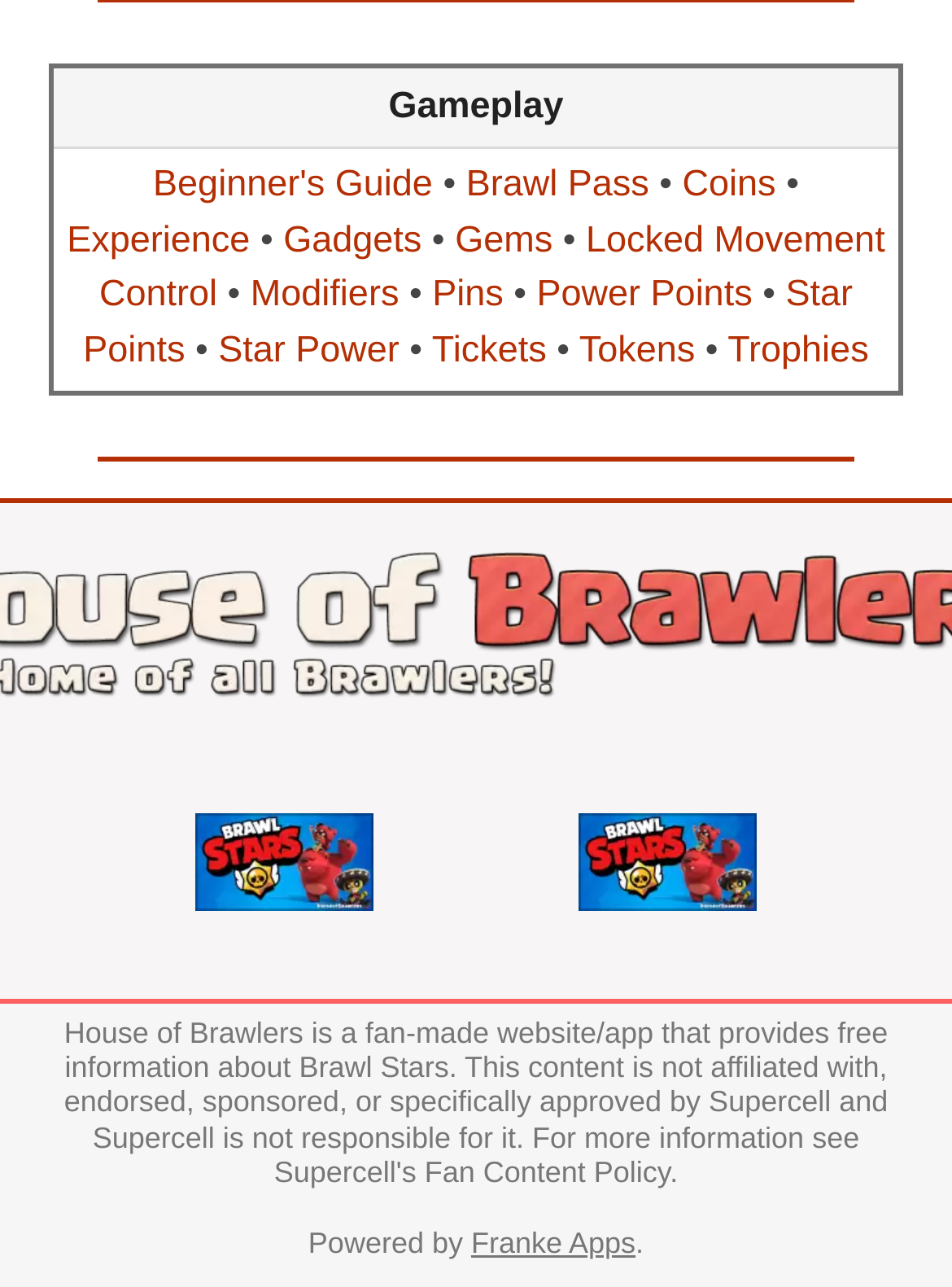Please predict the bounding box coordinates (top-left x, top-left y, bottom-right x, bottom-right y) for the UI element in the screenshot that fits the description: EN

None